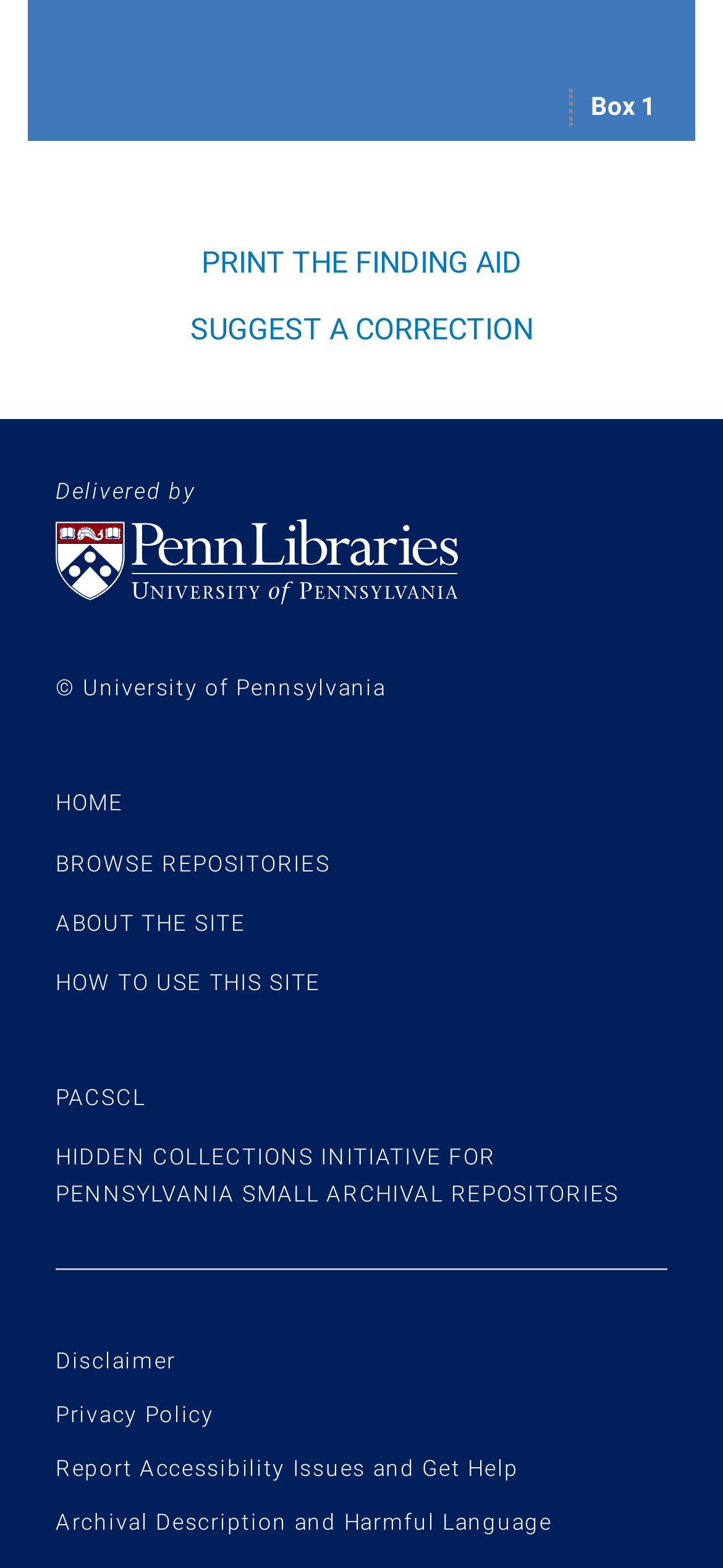What is the purpose of the 'SUGGEST A CORRECTION' link?
Based on the image, answer the question with a single word or brief phrase.

To suggest corrections